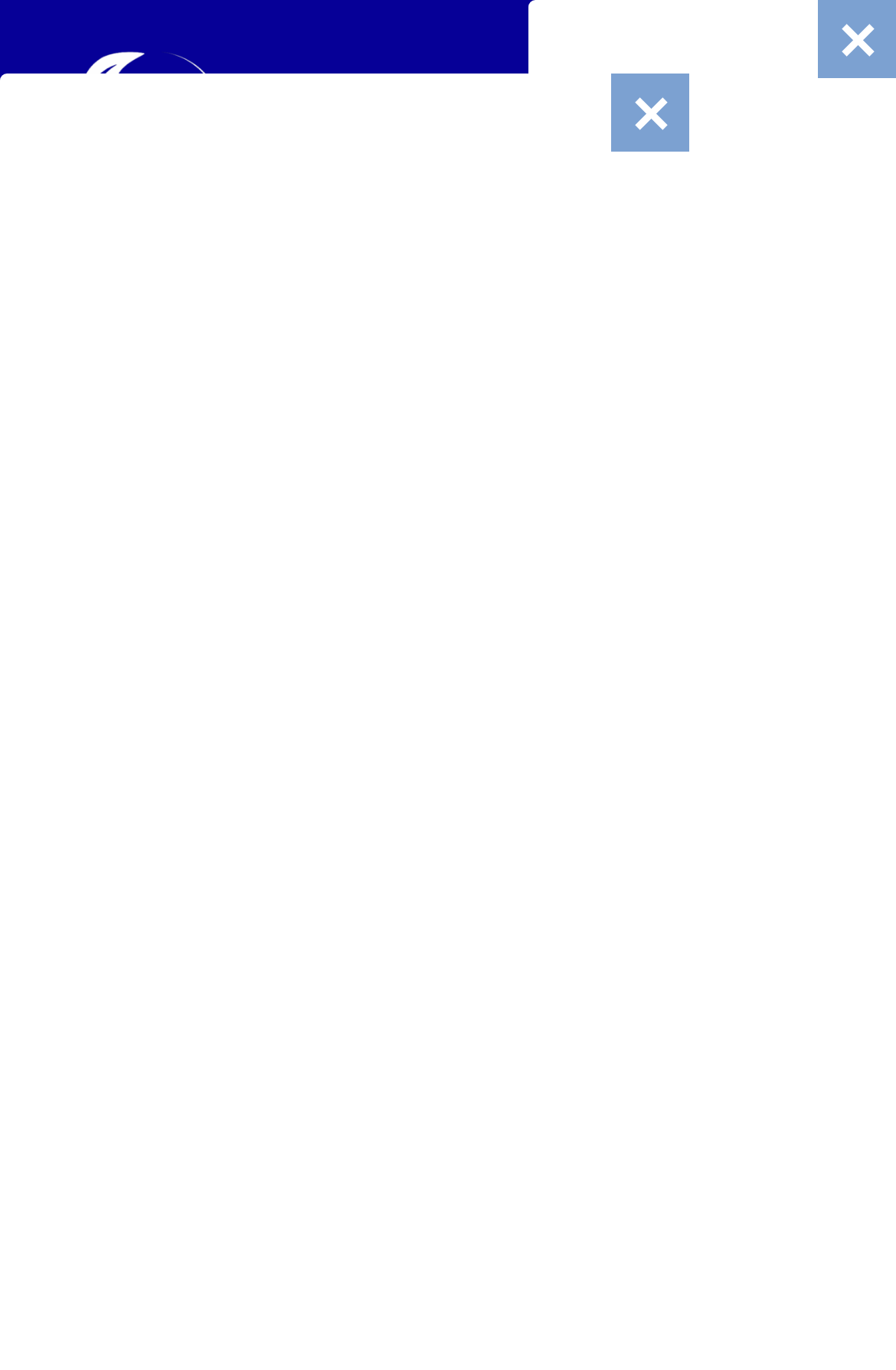With reference to the screenshot, provide a detailed response to the question below:
What is the purpose of the website?

The purpose of the website can be inferred from the text on the webpage, which states that the website strives to provide 'valuable and educational content to our readers'.